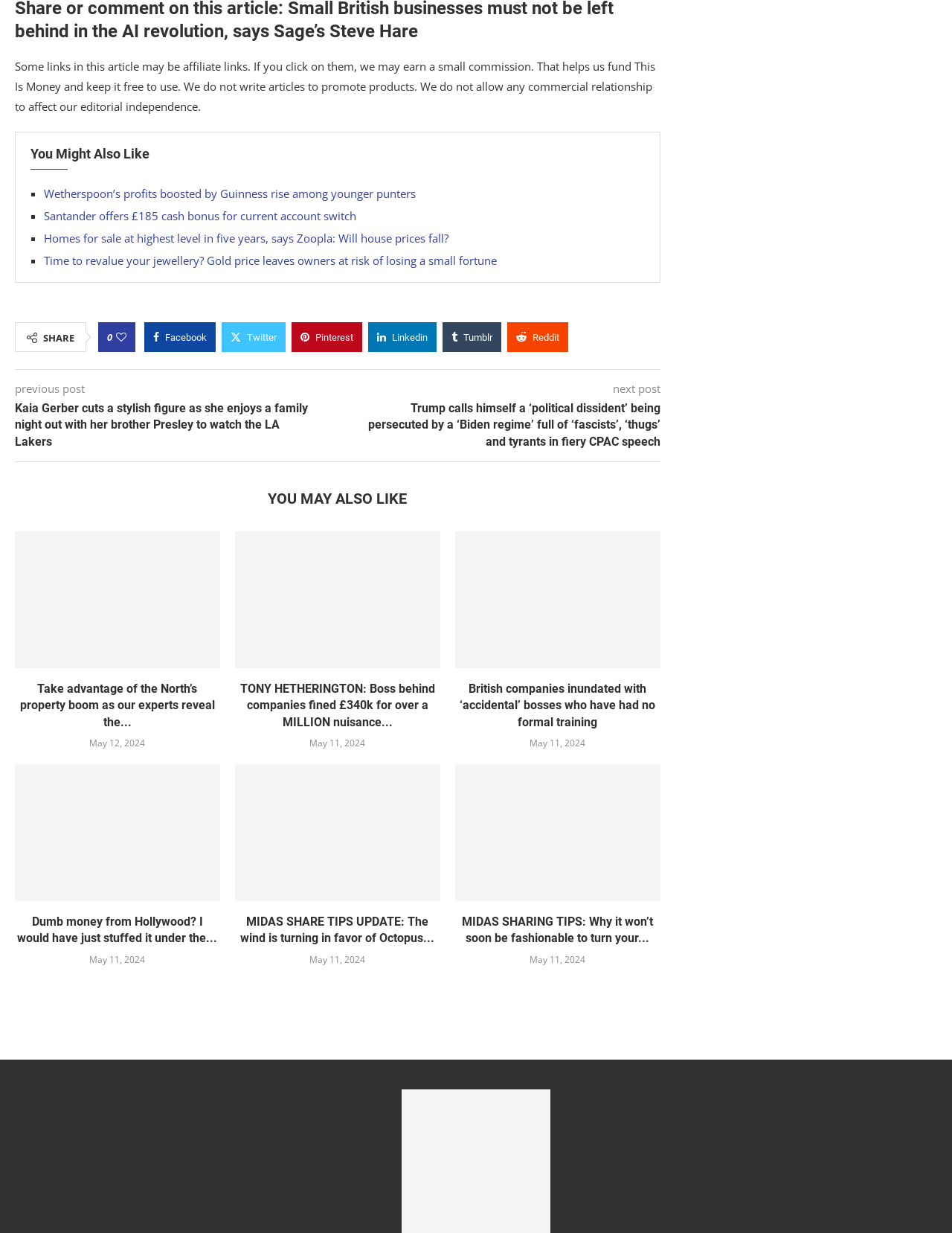What is the date of the most recent article?
Kindly offer a comprehensive and detailed response to the question.

The date of the most recent article is May 12, 2024, which is indicated by the timestamp next to the article title.